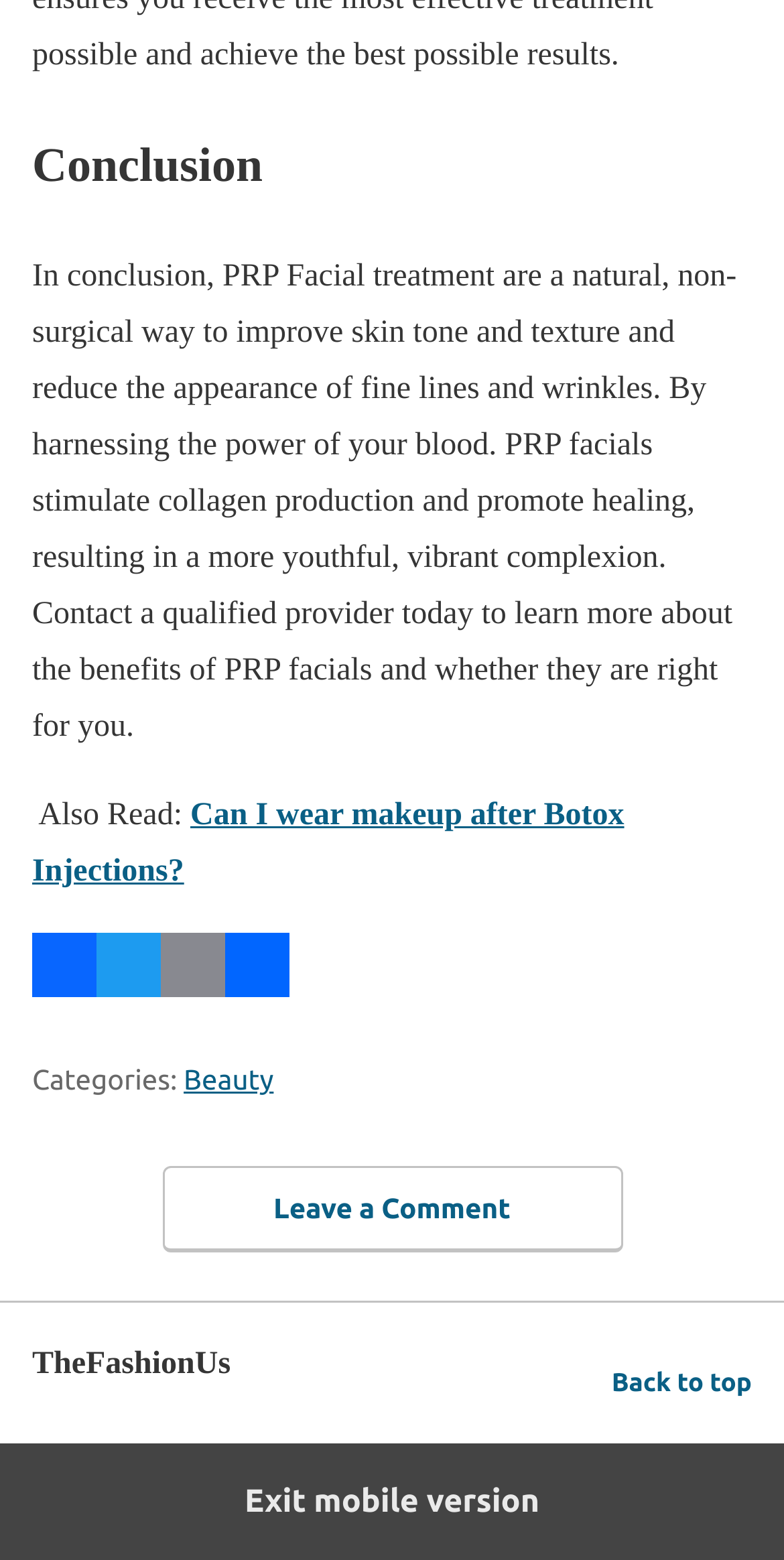What is the name of the website?
Kindly offer a comprehensive and detailed response to the question.

The website's name is 'TheFashionUs', which is displayed at the bottom of the webpage.